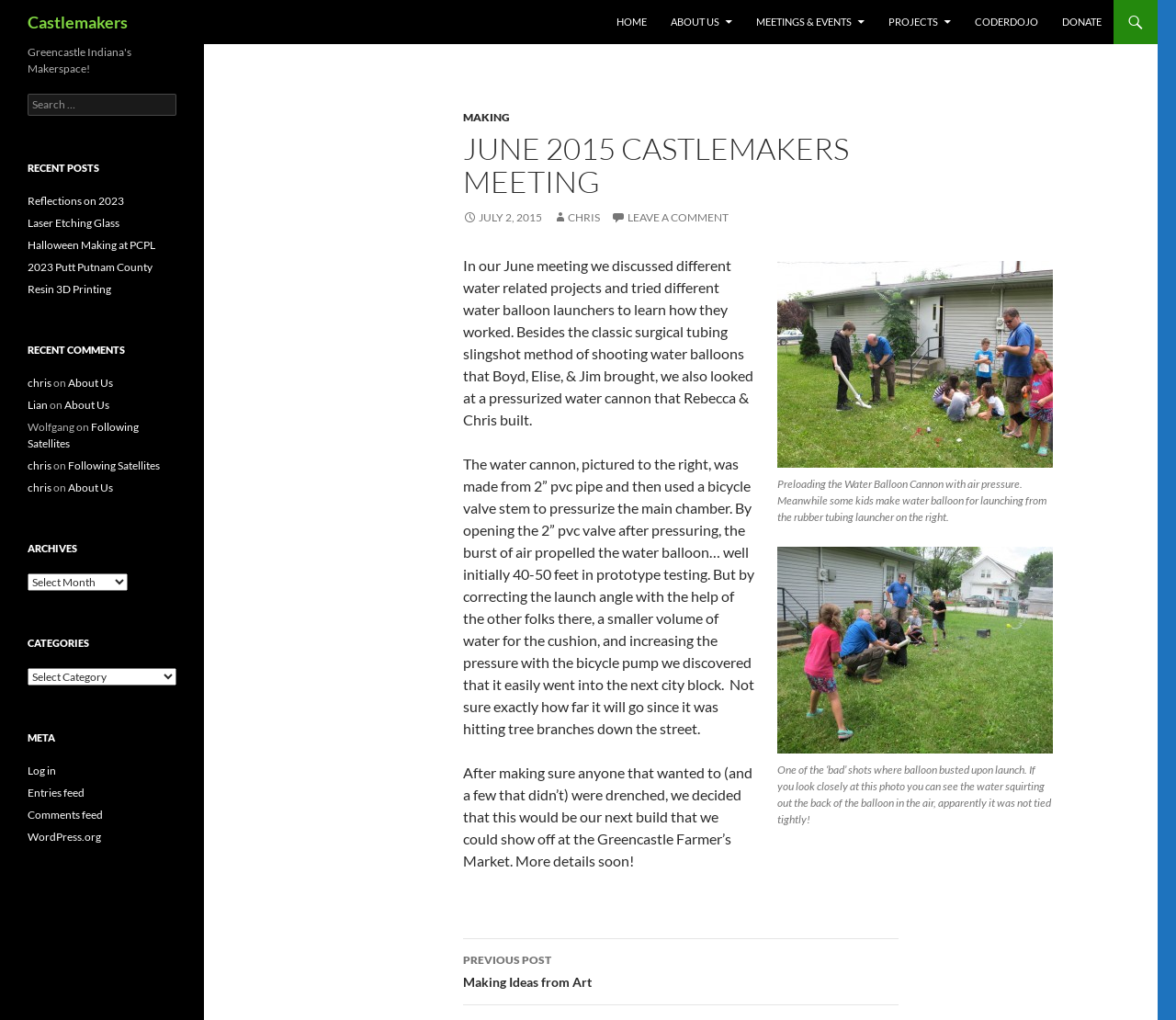Answer this question using a single word or a brief phrase:
What is the name of the method of shooting water balloons mentioned in the article?

Surgical tubing slingshot method